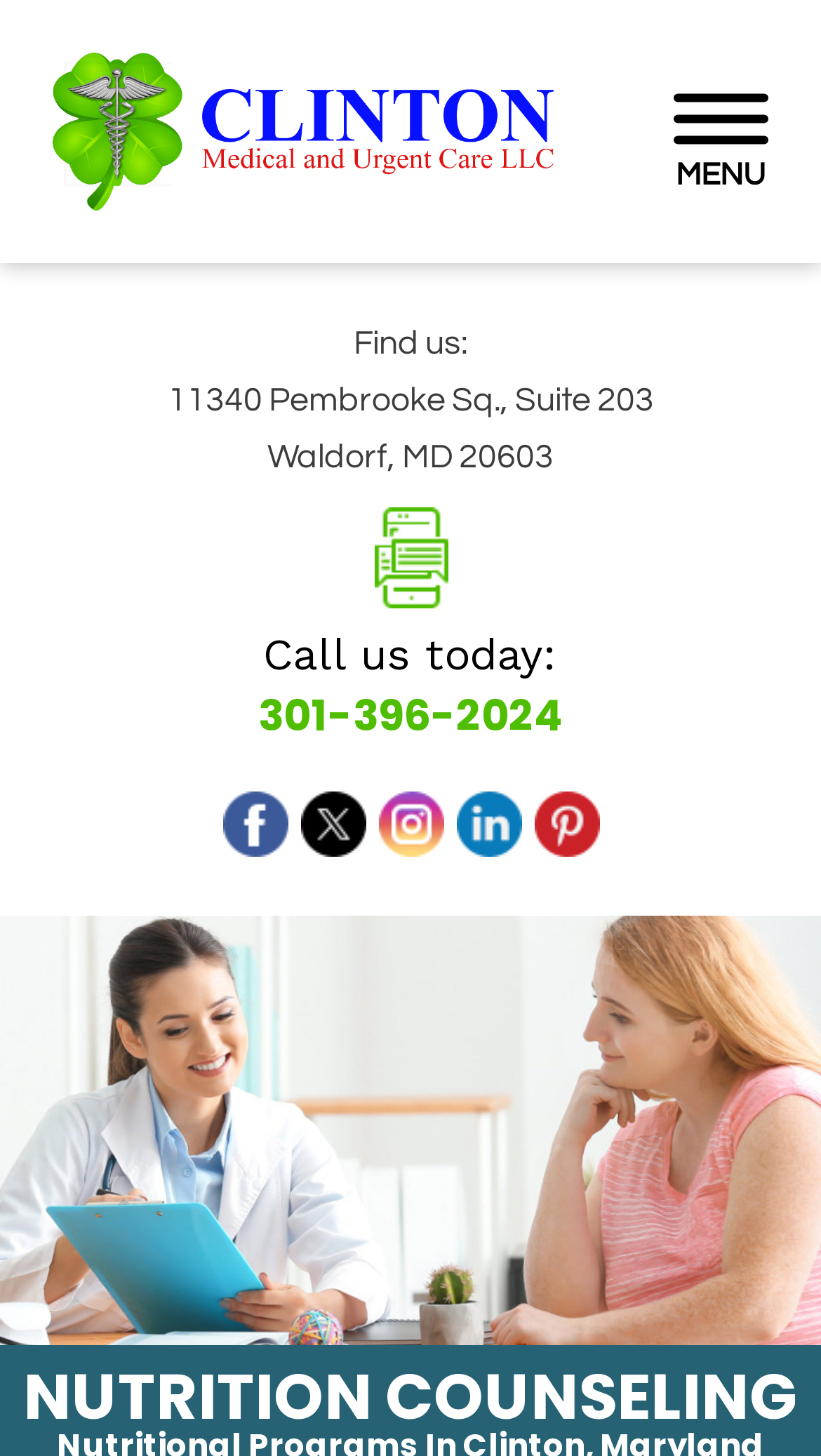What is the main heading displayed on the webpage? Please provide the text.

Nutritional Programs In Clinton, Maryland